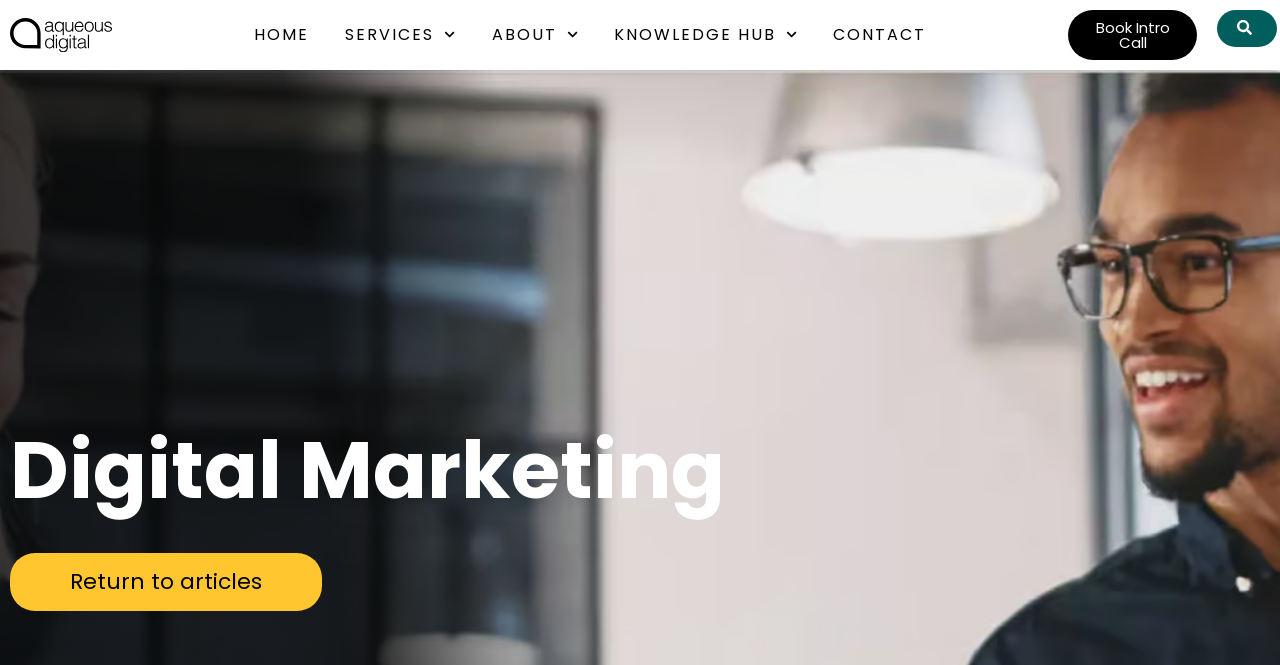Please provide a comprehensive response to the question based on the details in the image: How many main menu items are there?

I counted the number of link elements with hasPopup attribute set to true, which indicates that they are main menu items. There are 5 such elements: 'HOME', 'SERVICES', 'ABOUT', 'KNOWLEDGE HUB', and 'CONTACT'.